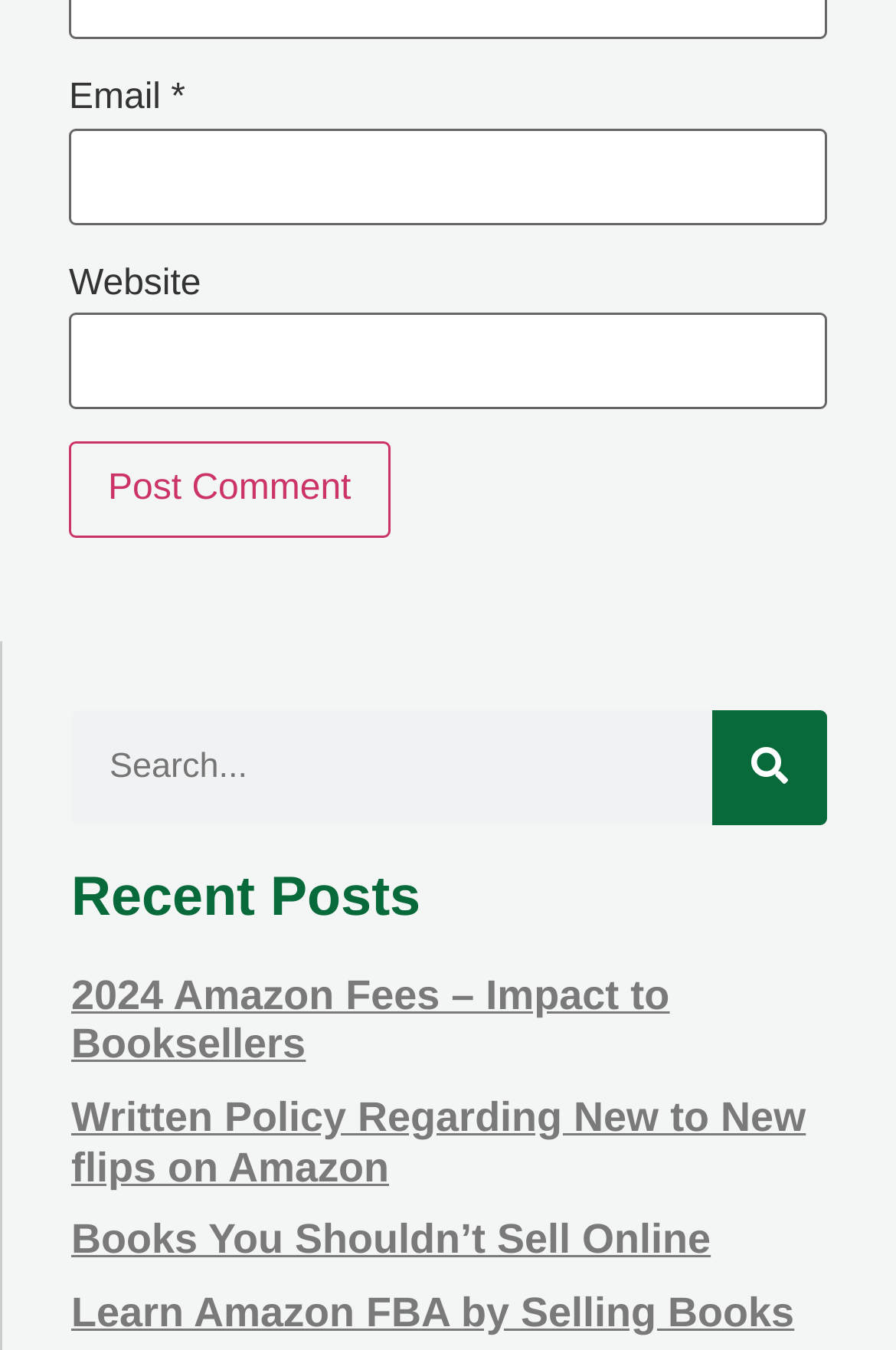Locate the bounding box coordinates of the clickable region to complete the following instruction: "Read '2024 Amazon Fees – Impact to Booksellers'."

[0.079, 0.72, 0.747, 0.791]